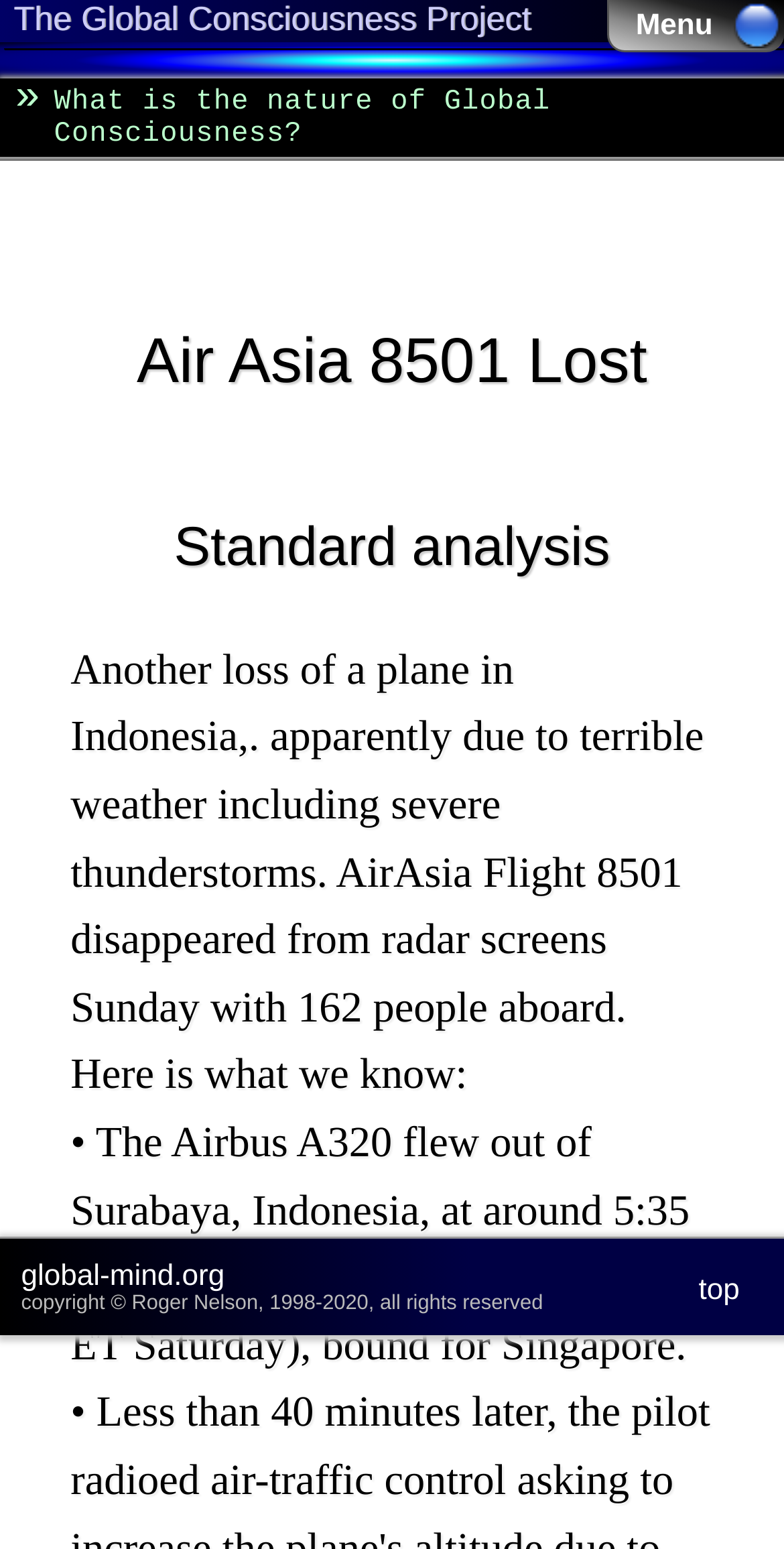Please give a concise answer to this question using a single word or phrase: 
What is the destination of the flight?

Singapore